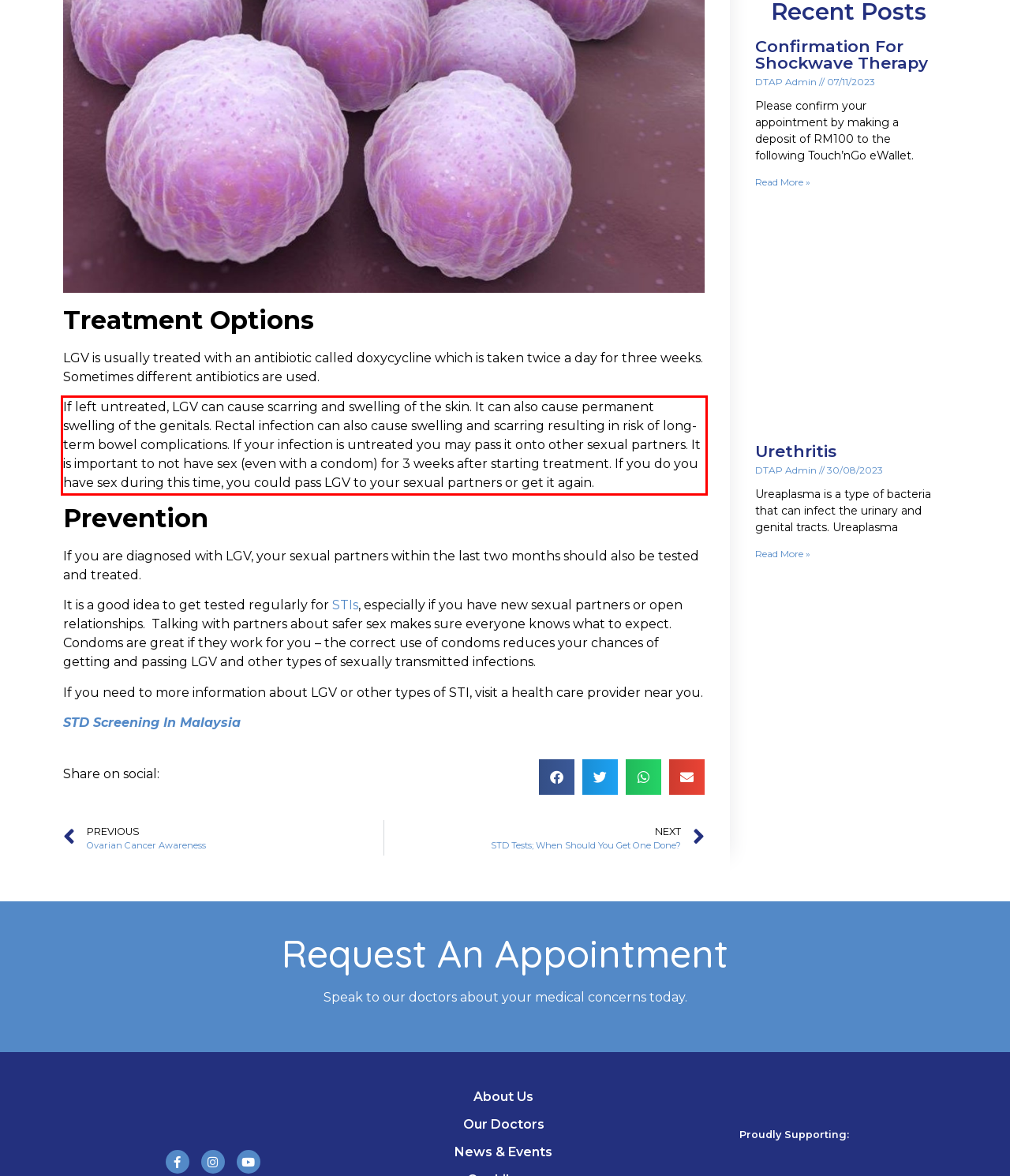Look at the webpage screenshot and recognize the text inside the red bounding box.

If left untreated, LGV can cause scarring and swelling of the skin. It can also cause permanent swelling of the genitals. Rectal infection can also cause swelling and scarring resulting in risk of long-term bowel complications. If your infection is untreated you may pass it onto other sexual partners. It is important to not have sex (even with a condom) for 3 weeks after starting treatment. If you do you have sex during this time, you could pass LGV to your sexual partners or get it again.